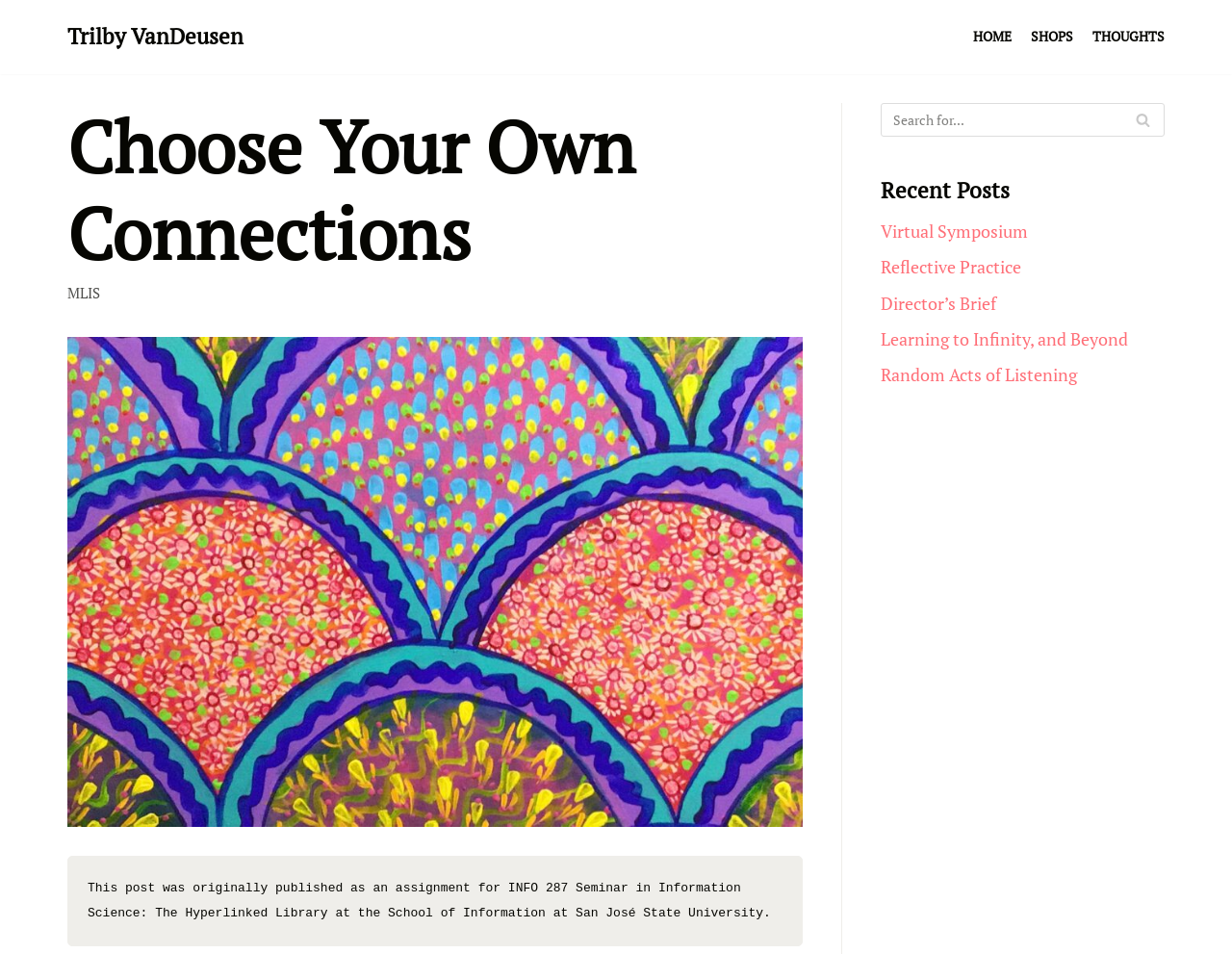Please use the details from the image to answer the following question comprehensively:
What is the topic of the post?

The topic of the post can be found in the heading 'Choose Your Own Connections', which suggests that the post is about Choose Your Own Connections.